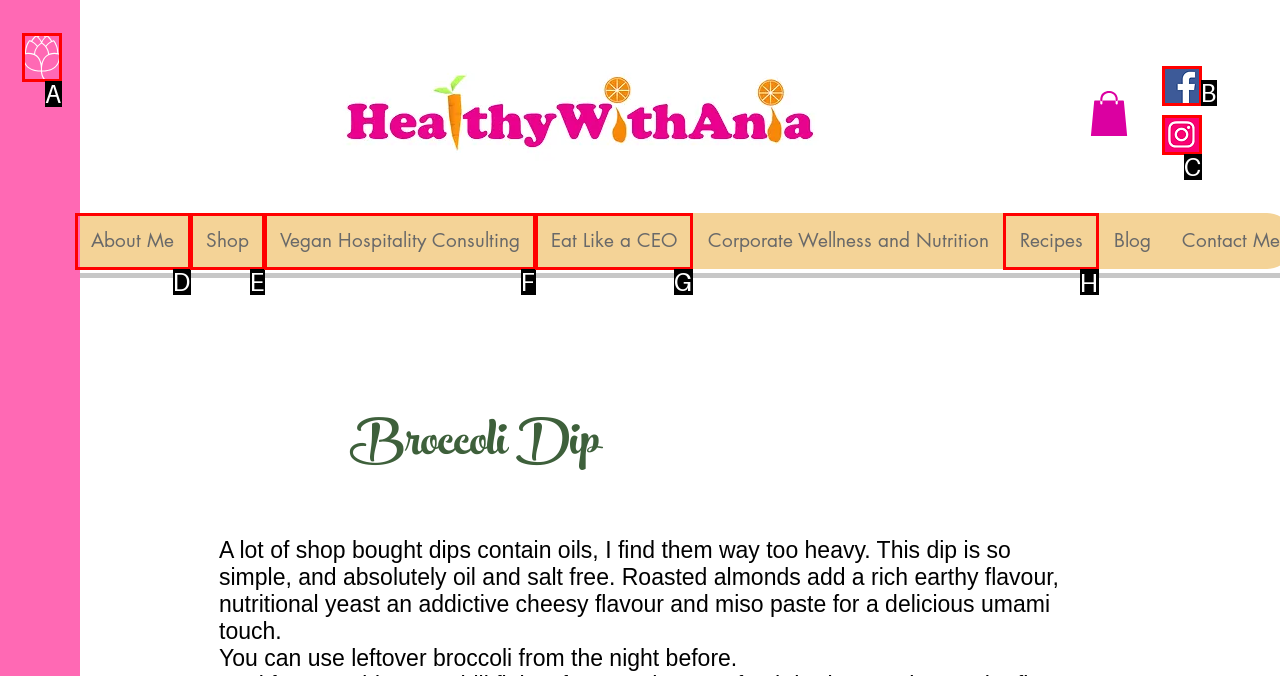Tell me the letter of the UI element to click in order to accomplish the following task: Explore the Recipes section
Answer with the letter of the chosen option from the given choices directly.

H